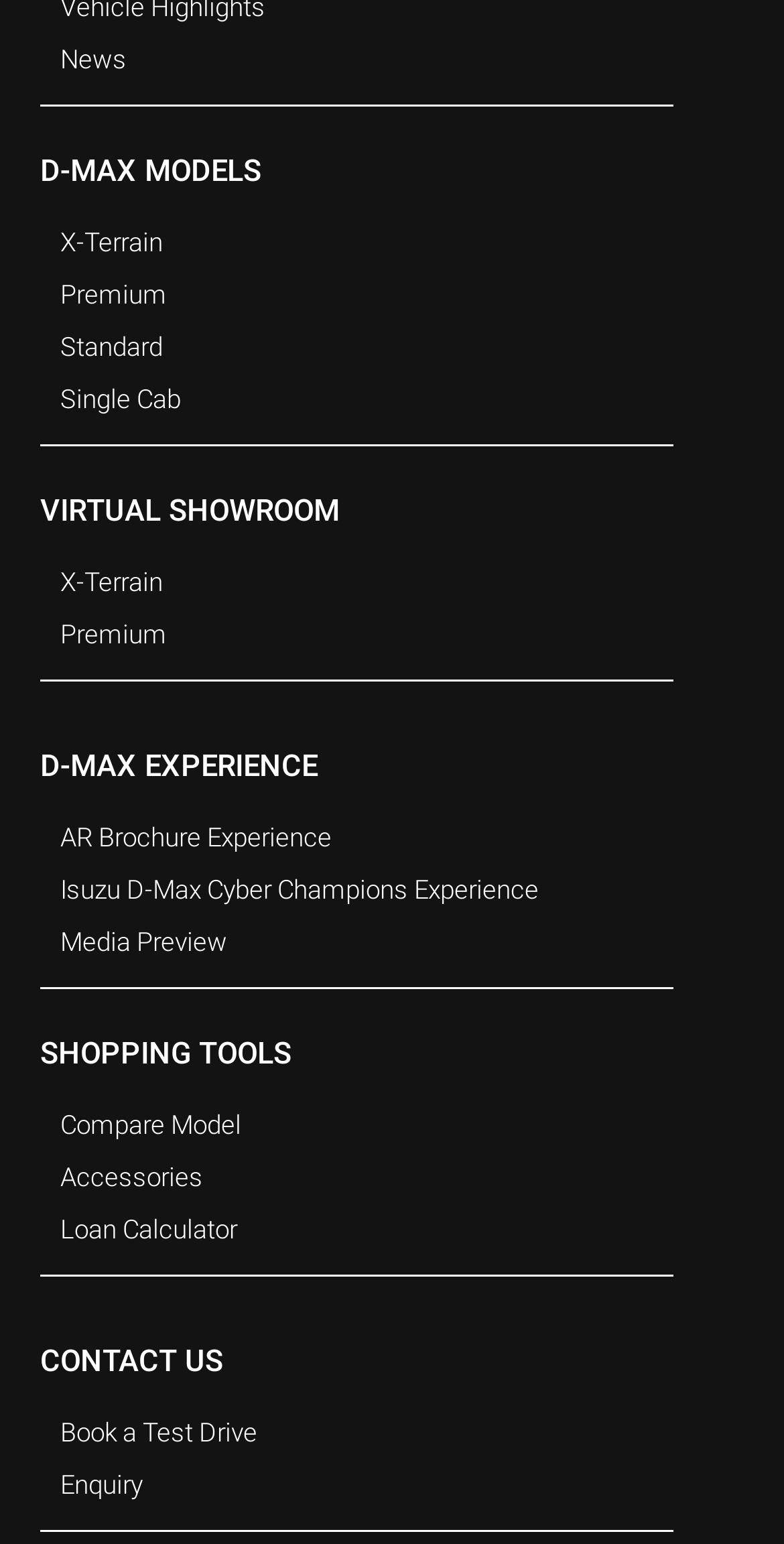How many ways are there to contact the website?
Based on the screenshot, respond with a single word or phrase.

2